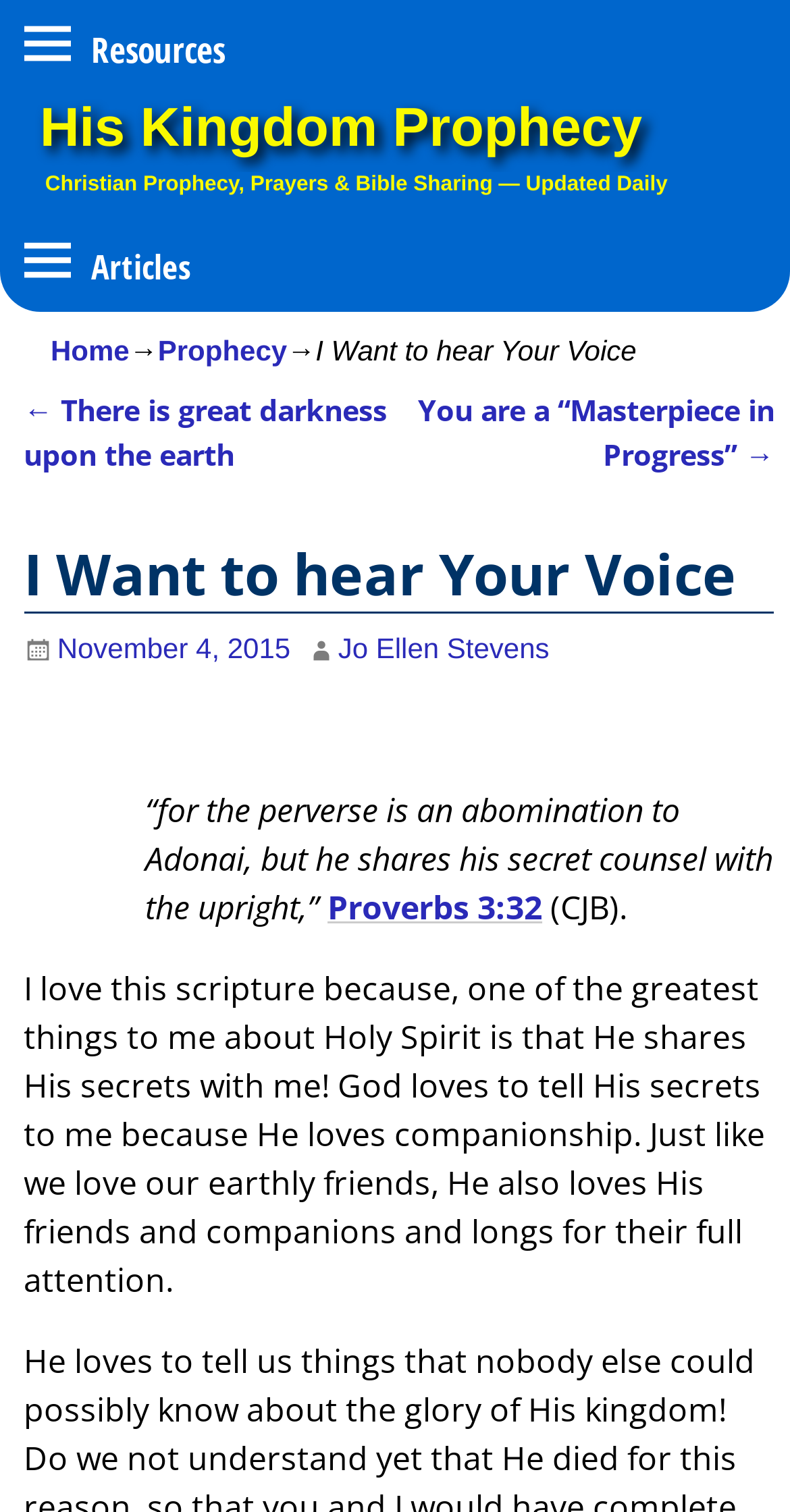What is the scripture mentioned in the post?
Your answer should be a single word or phrase derived from the screenshot.

Proverbs 3:32